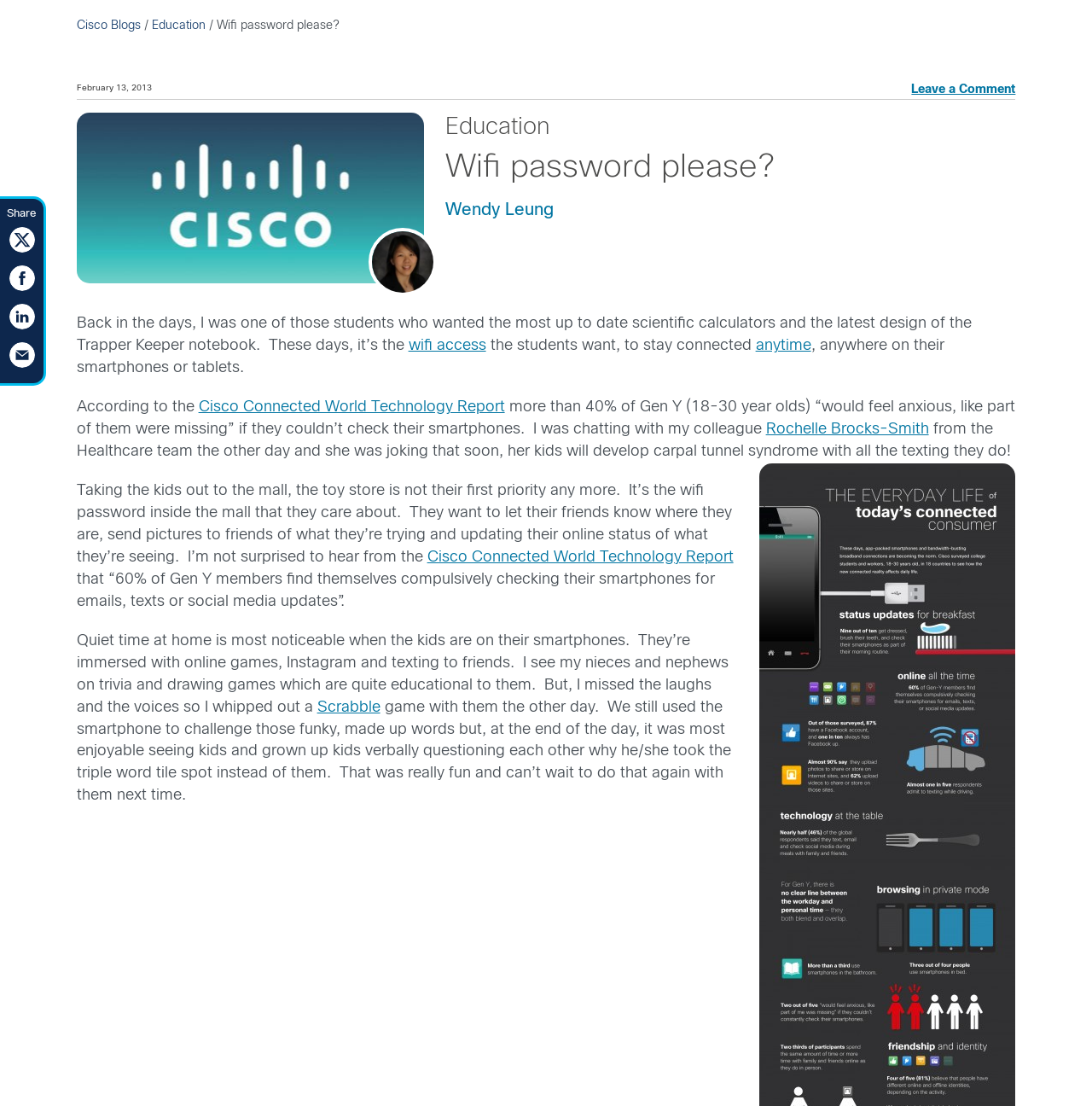Refer to the image and provide an in-depth answer to the question: 
What is the author's colleague's team?

The author mentions chatting with their colleague Rochelle Brocks-Smith from the Healthcare team, implying that she is part of the Healthcare team.